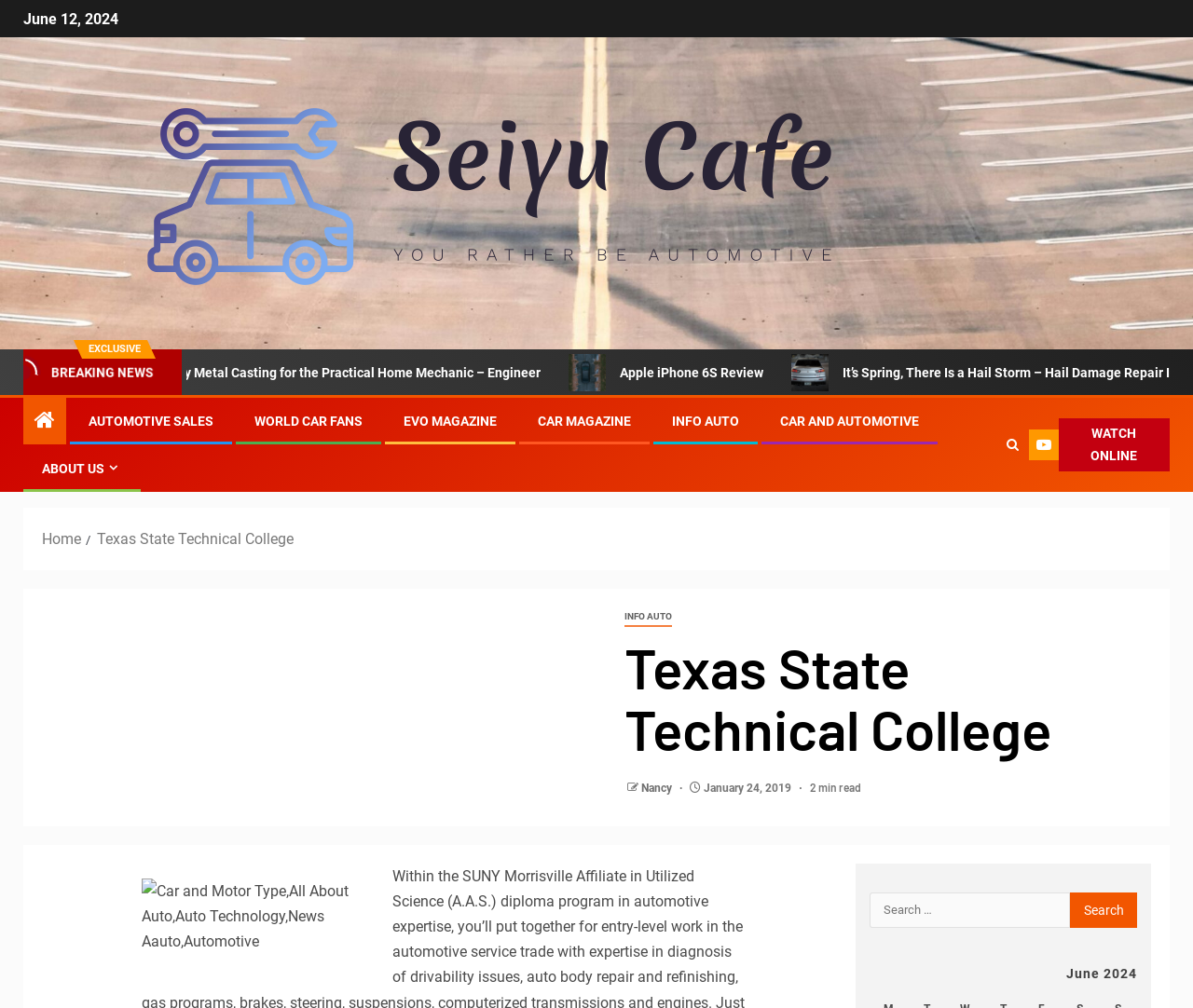Please locate the clickable area by providing the bounding box coordinates to follow this instruction: "Read BREAKING NEWS".

[0.039, 0.362, 0.133, 0.378]